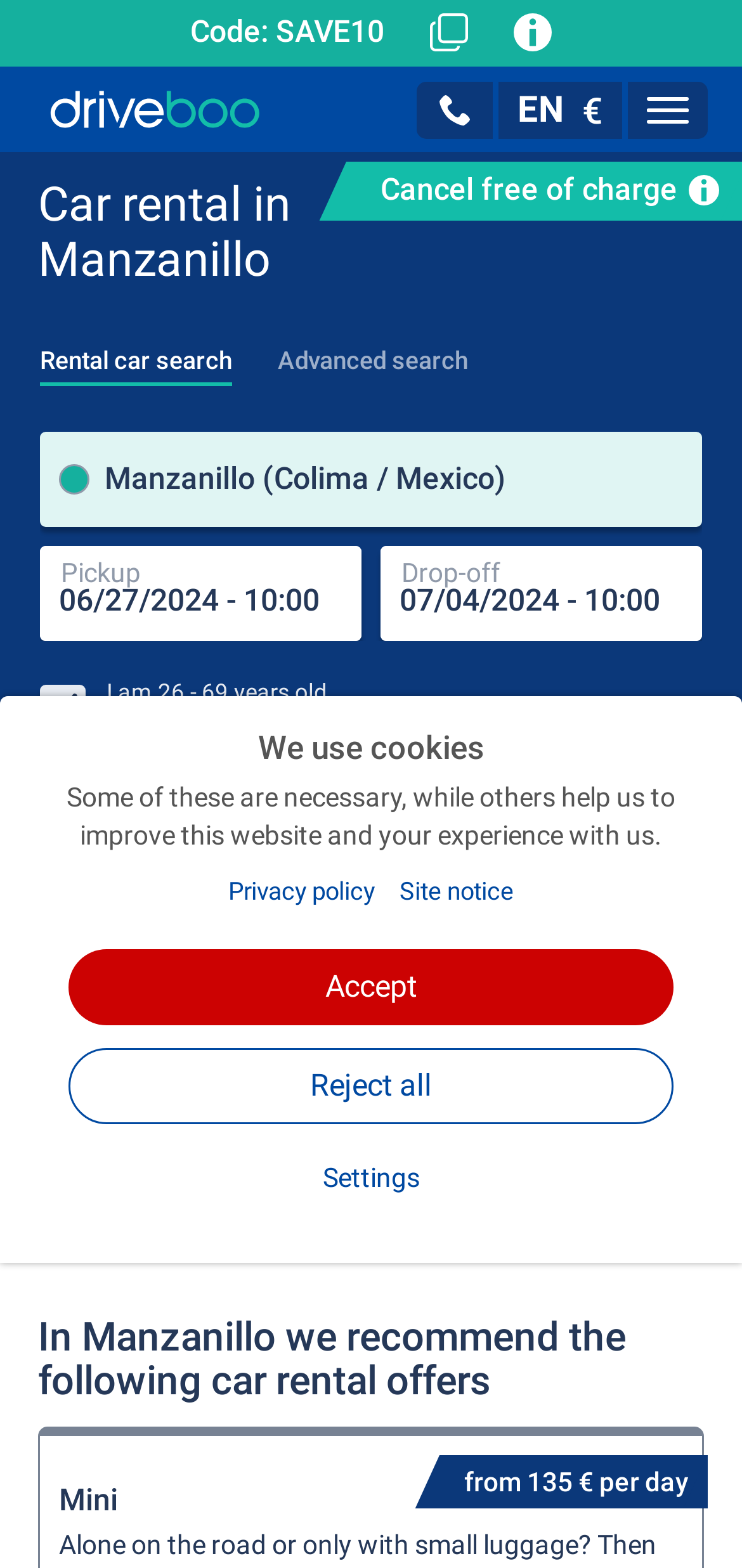Locate and provide the bounding box coordinates for the HTML element that matches this description: "Site notice".

[0.538, 0.56, 0.692, 0.578]